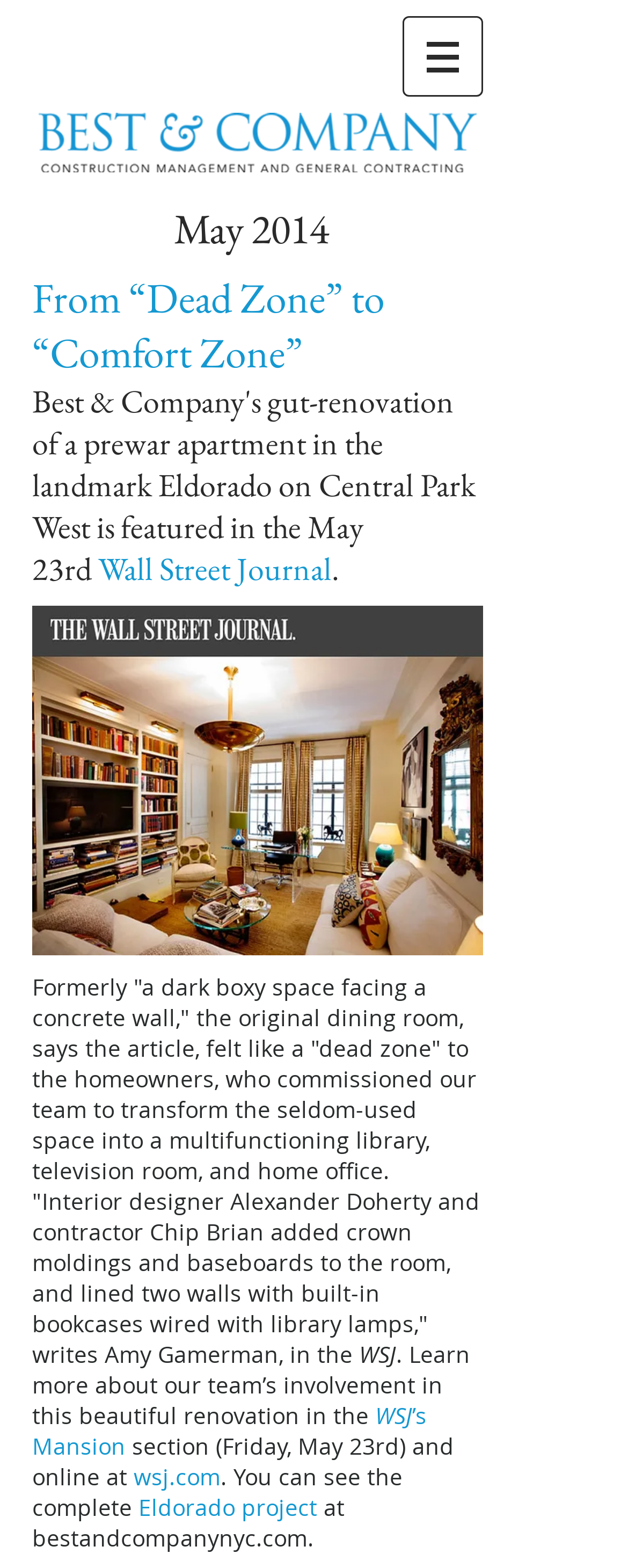Locate the bounding box of the user interface element based on this description: "WSJ’s Mansion".

[0.051, 0.893, 0.679, 0.932]